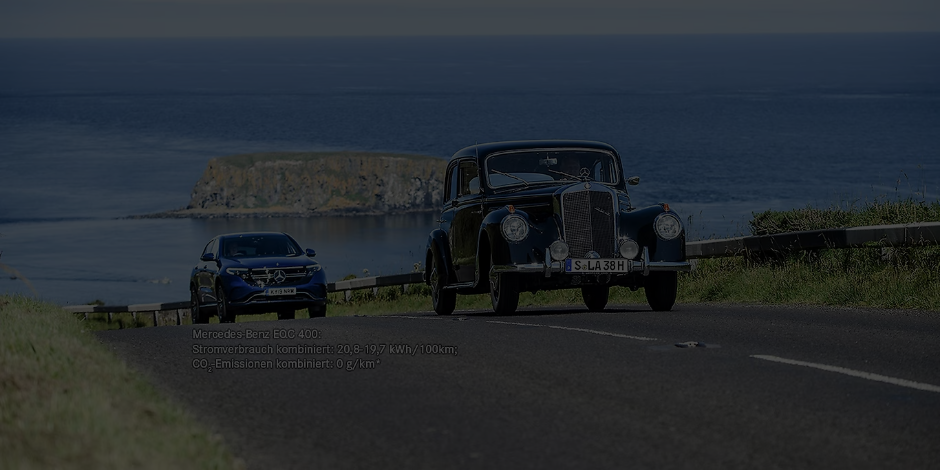Describe the important features and context of the image with as much detail as possible.

The image features a captivating scene on a coastal road, showcasing two distinct Mercedes-Benz vehicles from different eras. To the left, a modern Mercedes-Benz EQA 400 stands out with its sleek, contemporary design, highlighting the brand's innovative electric vehicle technology. Beside it, positioned against the picturesque backdrop of the ocean, is a classic Mercedes-Benz saloon, exuding vintage charm and nostalgia. 

In the foreground, informative text notes technical specifications of the EQA 400, including its combined energy consumption of 20.8-19.7 kWh per 100 km and CO₂ emissions of 0 g/km, emphasizing its eco-friendly credentials. The unique contrast between the old and new models symbolizes the evolution of automotive design and technology, underscoring Mercedes-Benz's commitment to sustainability while honoring its rich heritage. The serene coastal landscape enhances the scene, evoking a sense of freedom and adventure along the open road.